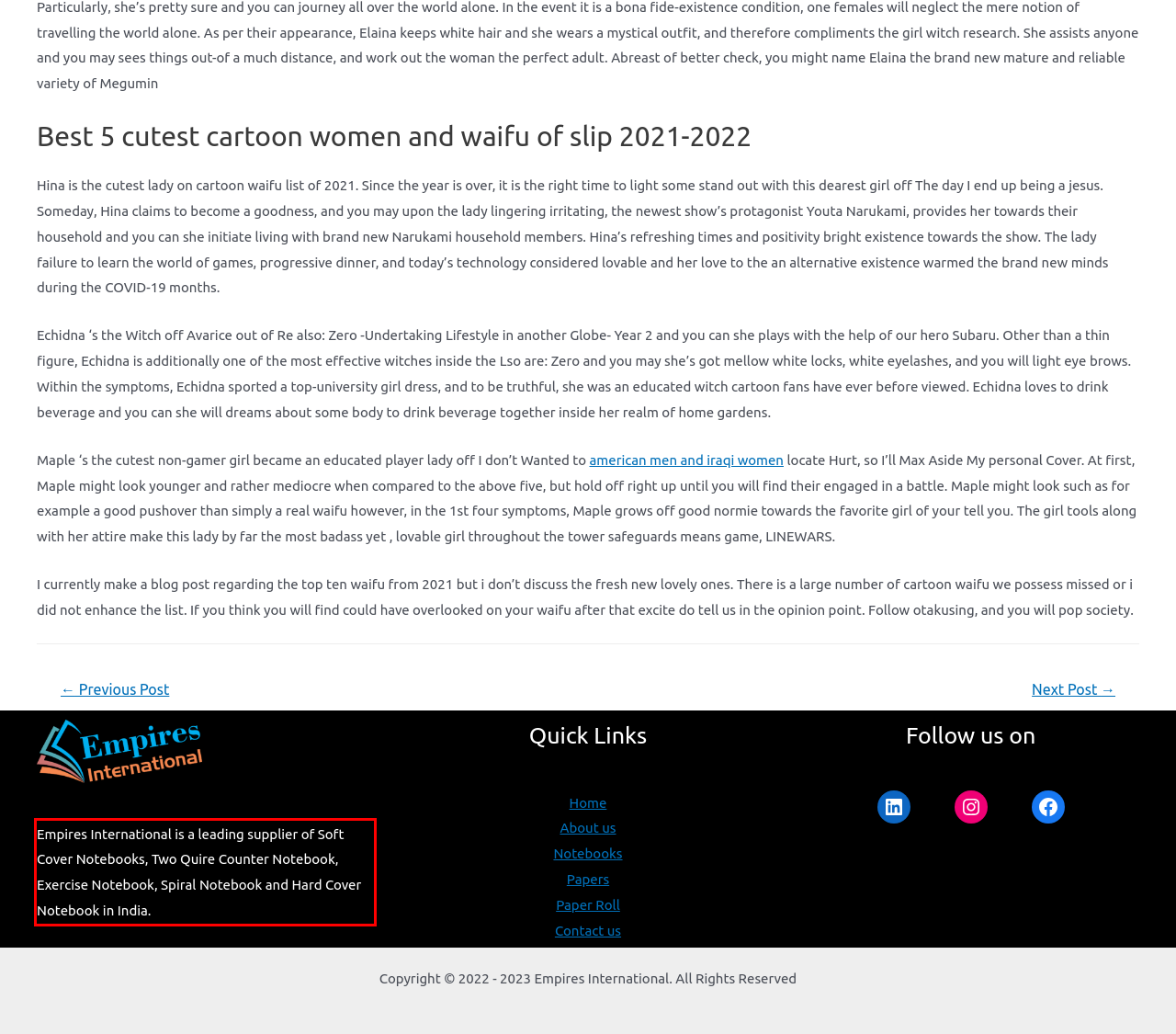Please analyze the provided webpage screenshot and perform OCR to extract the text content from the red rectangle bounding box.

Empires International is a leading supplier of Soft Cover Notebooks, Two Quire Counter Notebook, Exercise Notebook, Spiral Notebook and Hard Cover Notebook in India.